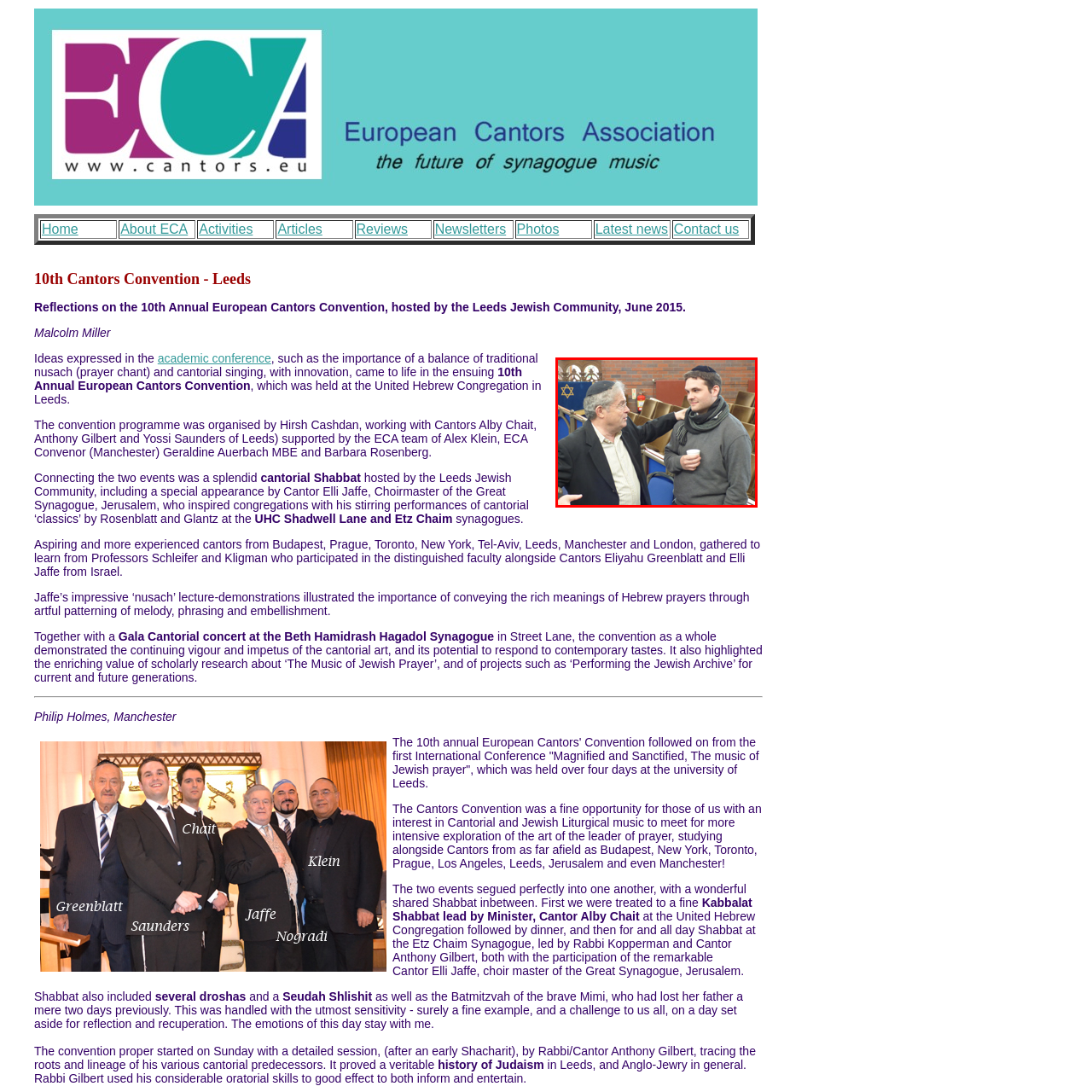Look closely at the zone within the orange frame and give a detailed answer to the following question, grounding your response on the visual details: 
What is the younger participant holding in his hand?

According to the caption, the younger participant is 'holding a cup, perhaps of coffee or tea'. This suggests that the younger participant is holding a cup in his hand.